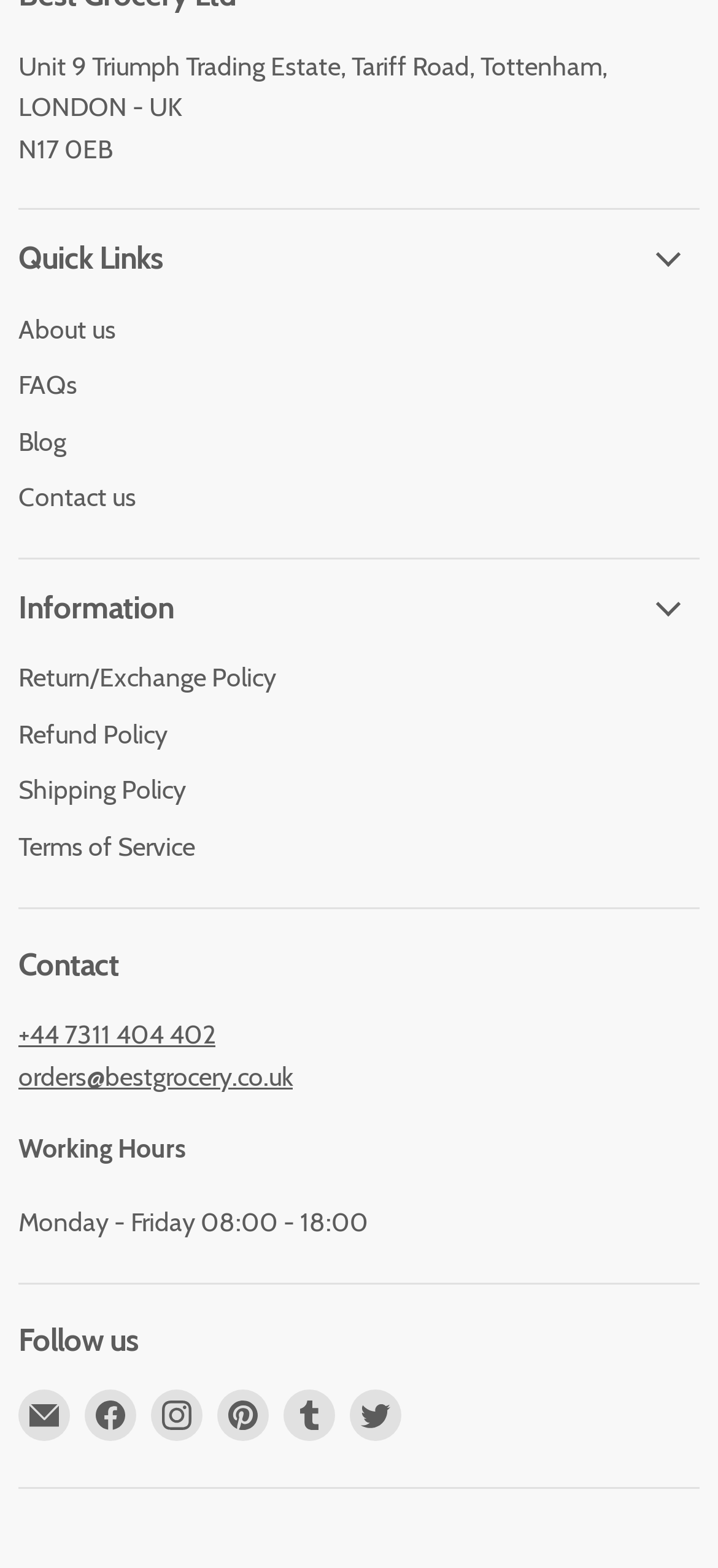Specify the bounding box coordinates of the area that needs to be clicked to achieve the following instruction: "Contact us by phone".

[0.026, 0.649, 0.3, 0.671]